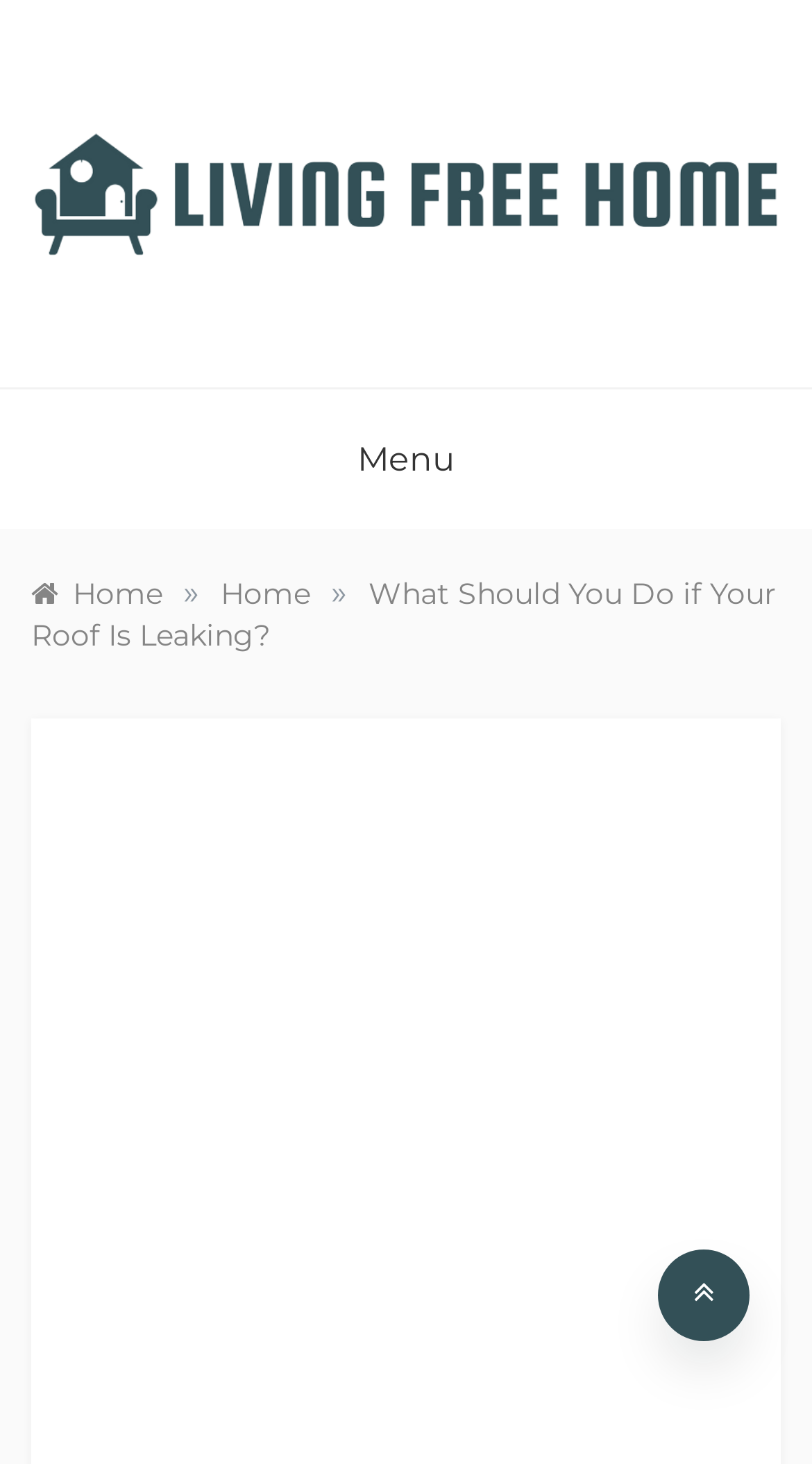Provide an in-depth caption for the webpage.

The webpage is about providing guidance on what to do if your roof is leaking. At the top left of the page, there is a logo of "Living Free Home" accompanied by a link to the website's homepage. Below the logo, there is a heading that reads "LIVING FREE HOME" in bold font, which is also a link. Next to the heading, there is a brief description of the website, stating that it is "Just another WordPress site".

To the right of the logo, there is a "Menu" button. Below the logo and the menu button, there is a navigation section labeled "Breadcrumbs" that displays the website's hierarchy. The breadcrumbs section contains links to the homepage, labeled with a home icon, and the current page, "What Should You Do if Your Roof Is Leaking?".

At the bottom right of the page, there is a small icon, represented by a Unicode character, which is a link. The purpose of this link is not clear from the provided information.

Overall, the webpage appears to be a blog post or article that provides guidance on what to do in case of a roof leak, and it is part of the "Living Free Home" website.